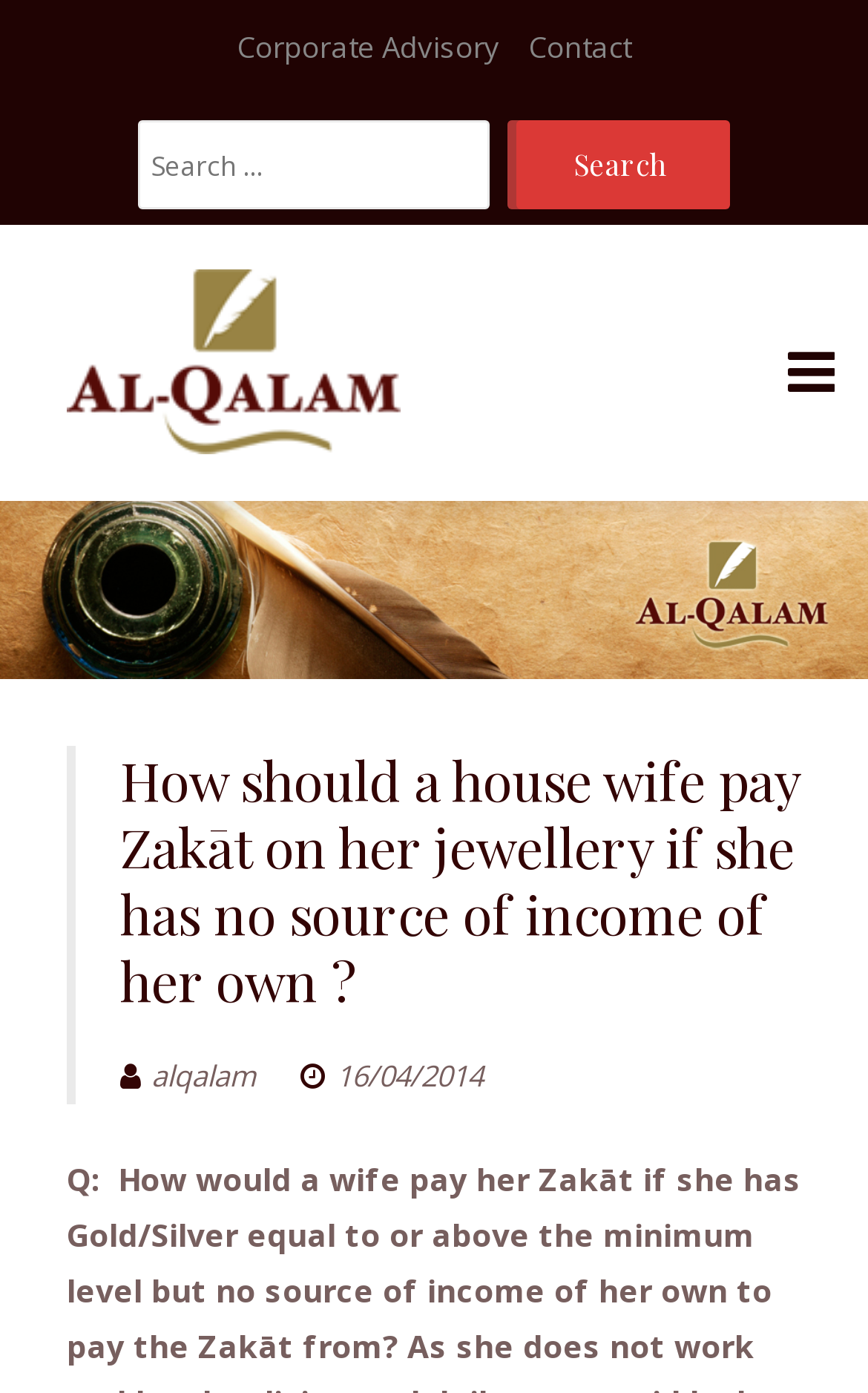What is the name of the Sharī‘ah Panel?
Kindly offer a comprehensive and detailed response to the question.

The name 'Al-Qalam' is mentioned as the Sharī‘ah Panel, which suggests that it is a group or organization that provides guidance and expertise on Islamic law and jurisprudence.